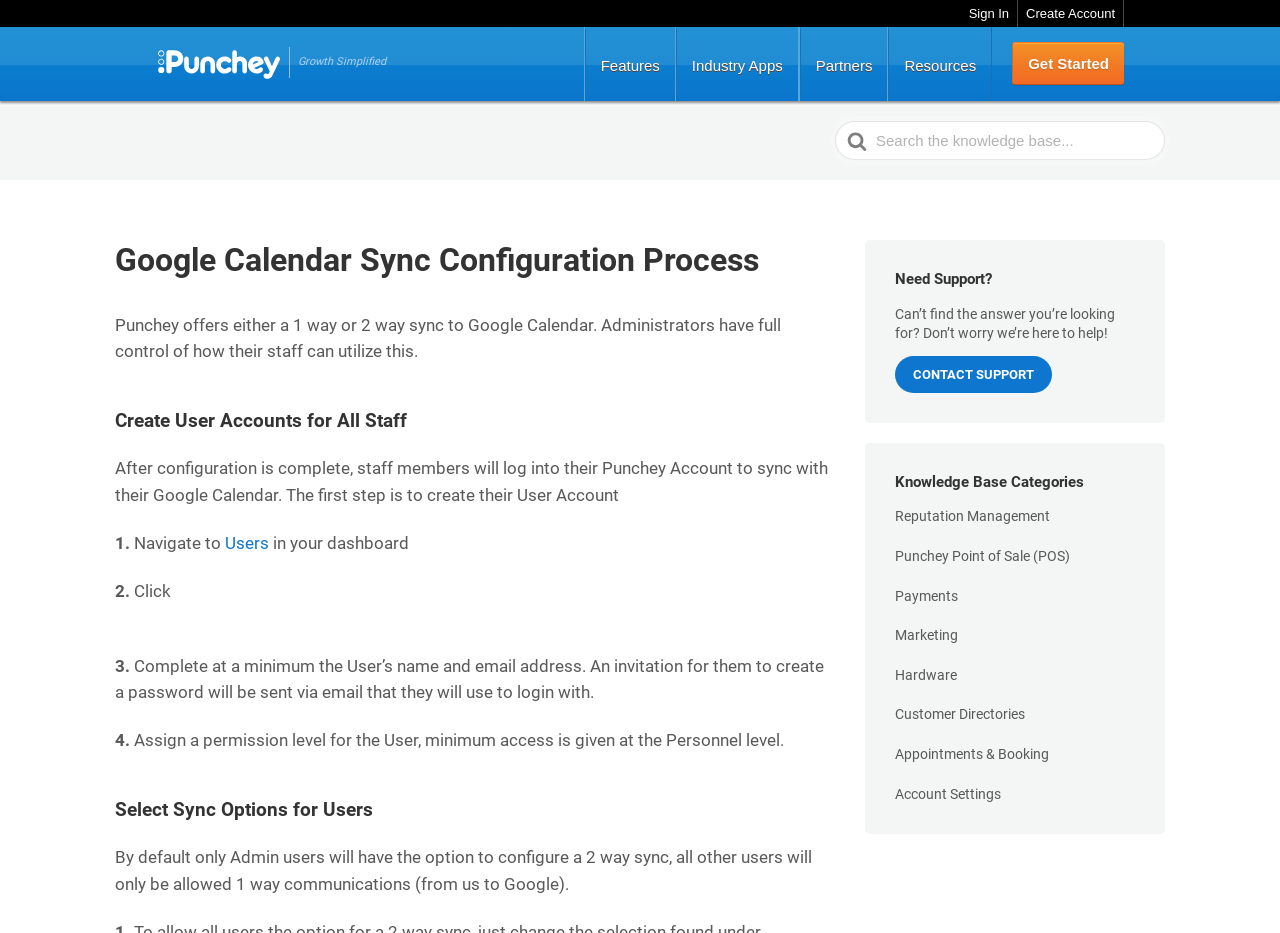What is the first step in creating user accounts for all staff?
Using the visual information, answer the question in a single word or phrase.

Navigate to Users